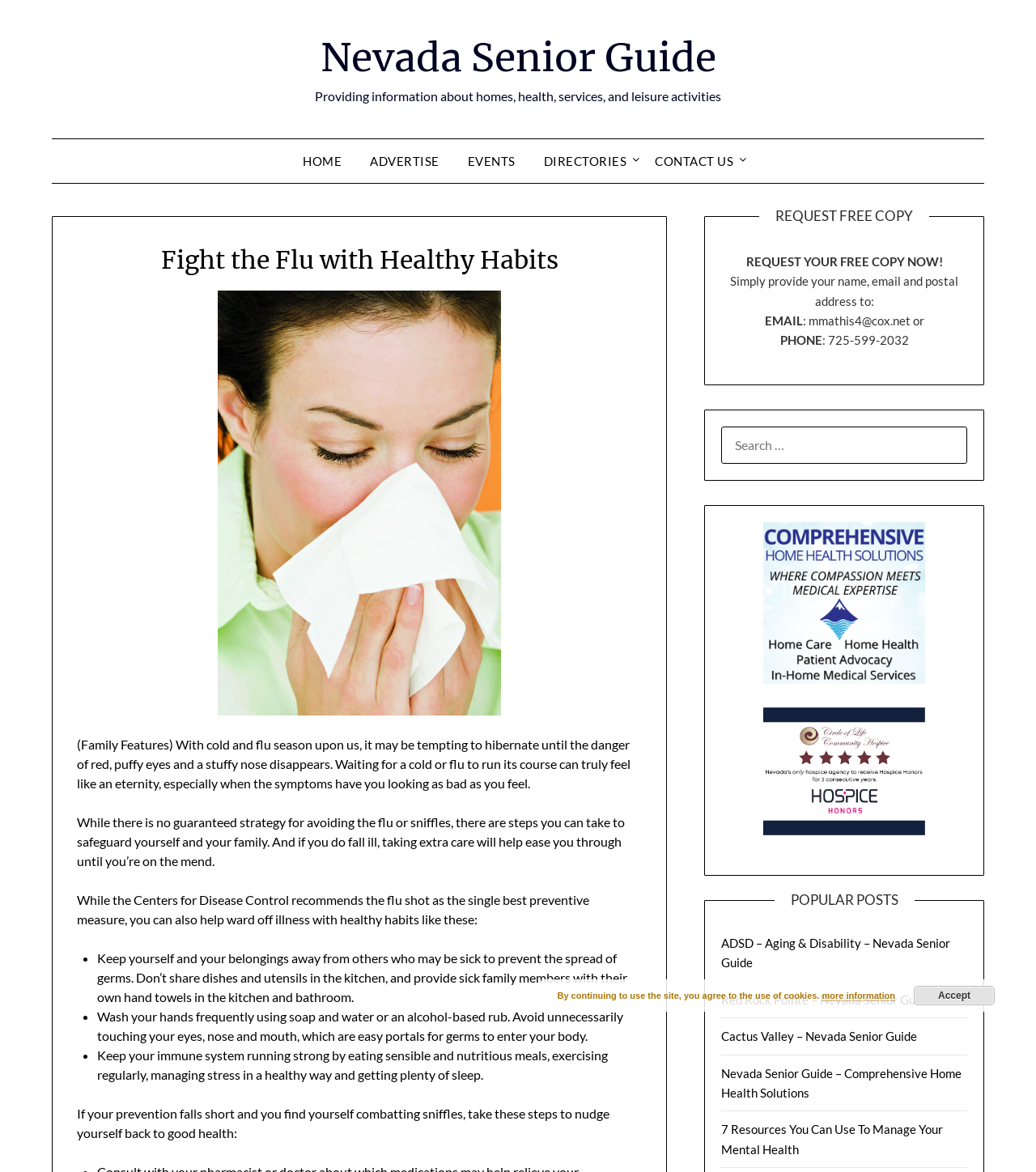Using the provided description Advertise, find the bounding box coordinates for the UI element. Provide the coordinates in (top-left x, top-left y, bottom-right x, bottom-right y) format, ensuring all values are between 0 and 1.

[0.345, 0.119, 0.436, 0.156]